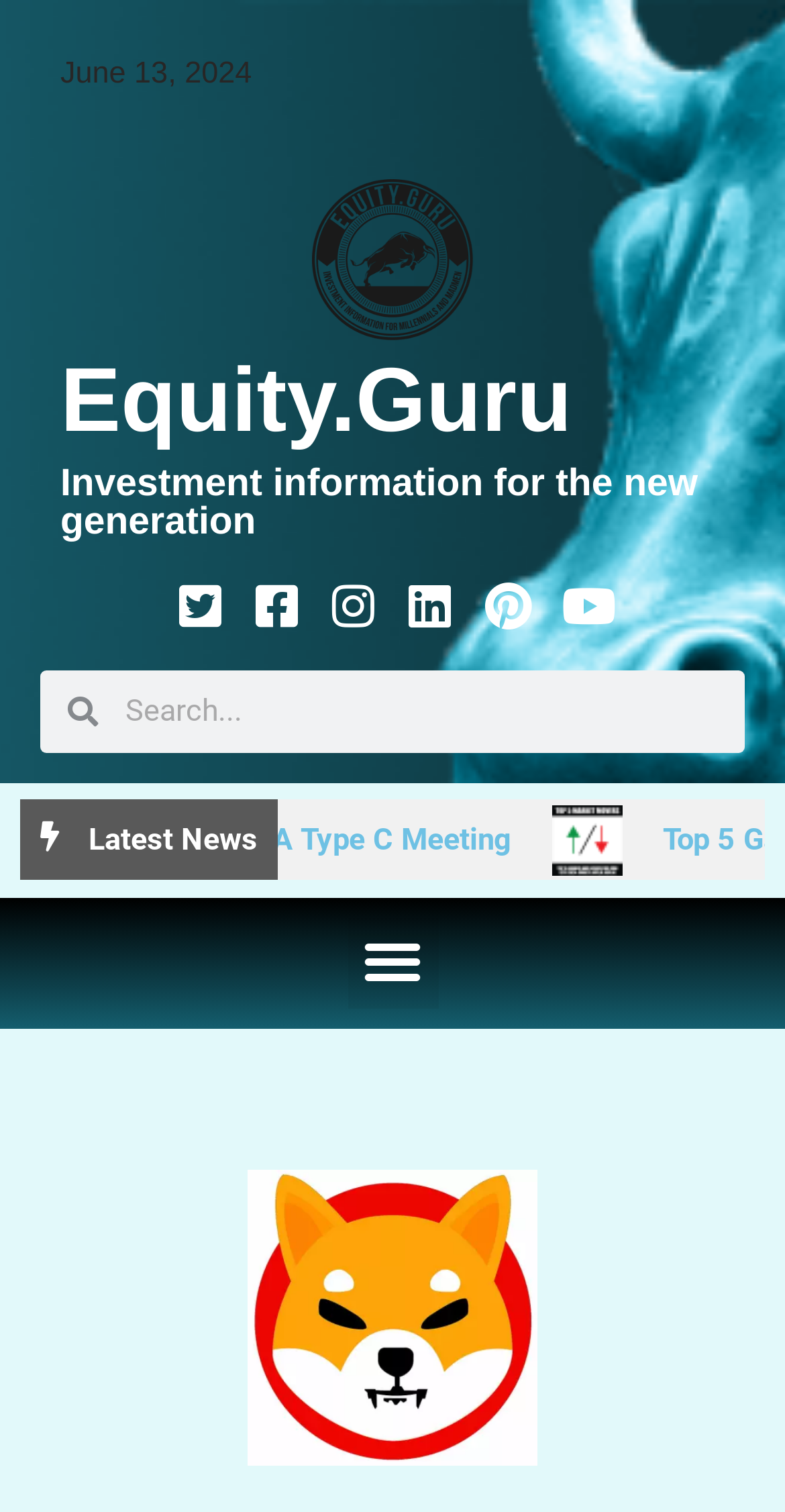What is the date displayed on the webpage?
Please give a detailed answer to the question using the information shown in the image.

I found the date 'June 13, 2024' on the webpage by looking at the StaticText element with bounding box coordinates [0.077, 0.037, 0.321, 0.06].